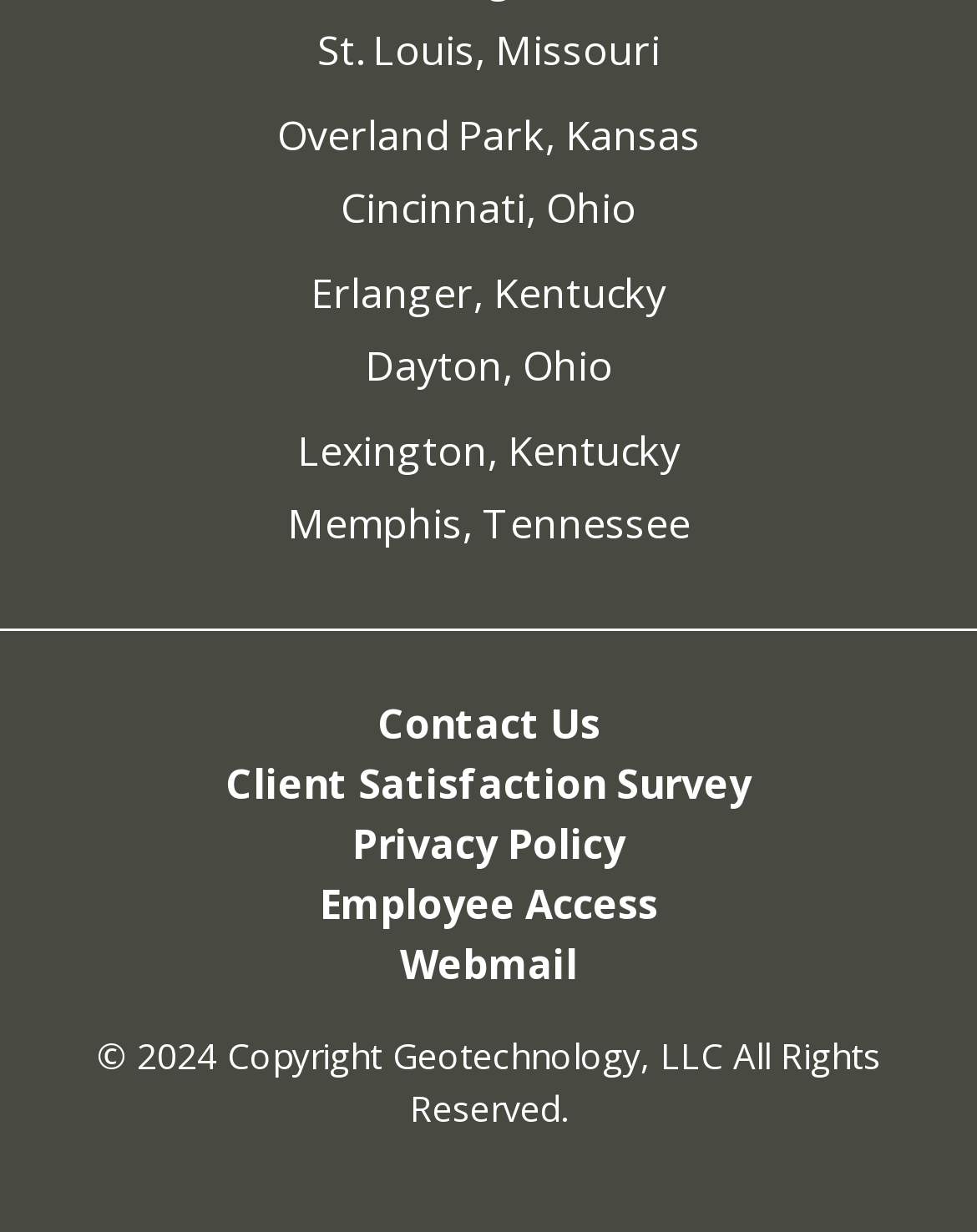Given the element description: "Webmail", predict the bounding box coordinates of the UI element it refers to, using four float numbers between 0 and 1, i.e., [left, top, right, bottom].

[0.409, 0.76, 0.591, 0.805]